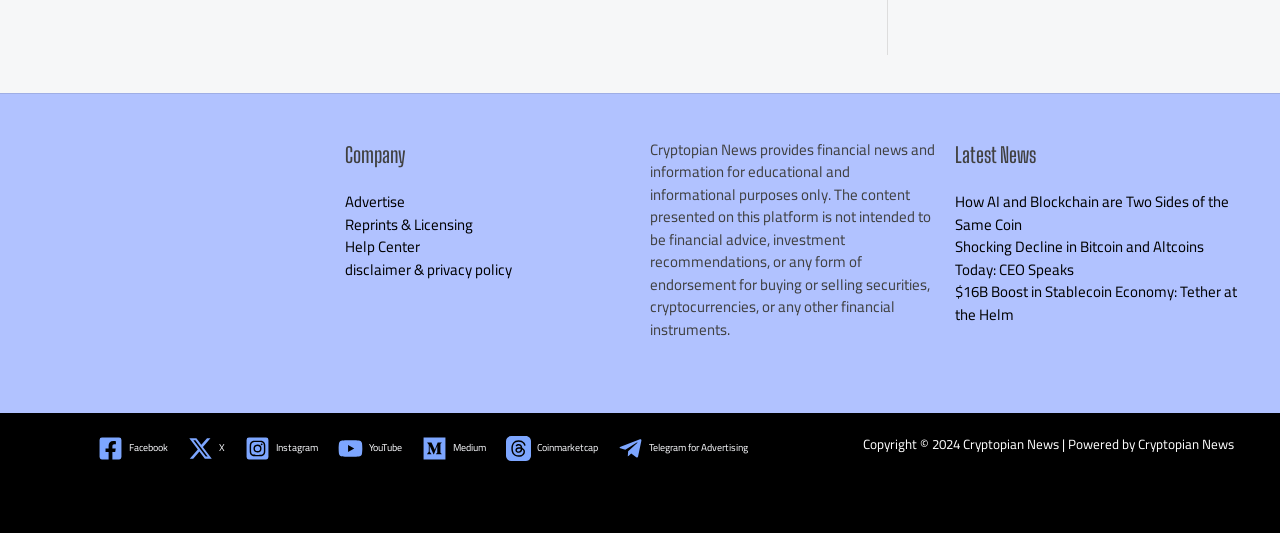Specify the bounding box coordinates of the area that needs to be clicked to achieve the following instruction: "Visit Help Center".

[0.27, 0.436, 0.328, 0.491]